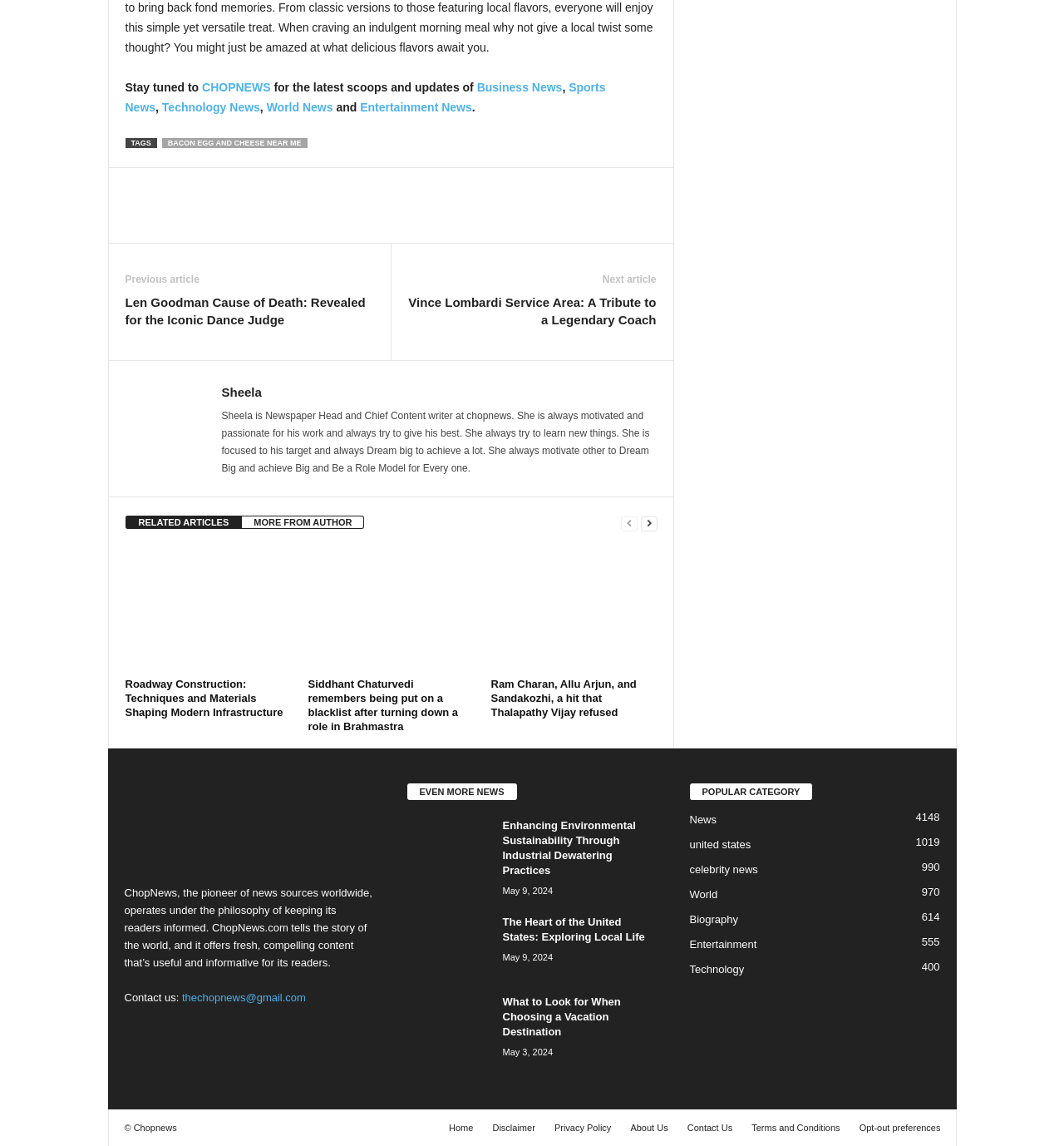Please answer the following query using a single word or phrase: 
What is the title of the article with the image of a roadway construction?

Roadway Construction: Techniques and Materials Shaping Modern Infrastructure